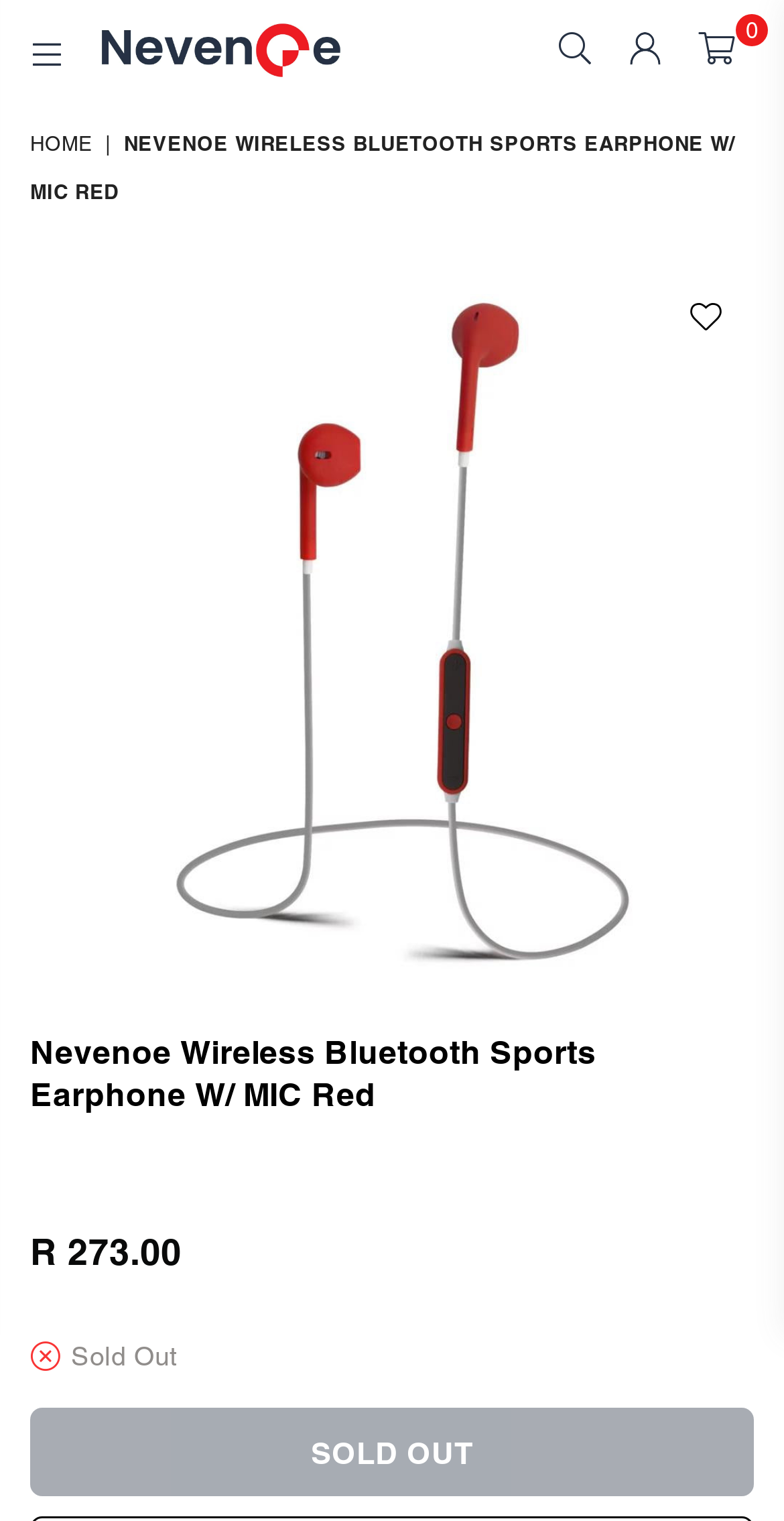Using the element description provided, determine the bounding box coordinates in the format (top-left x, top-left y, bottom-right x, bottom-right y). Ensure that all values are floating point numbers between 0 and 1. Element description: alt="javelin logo"

None